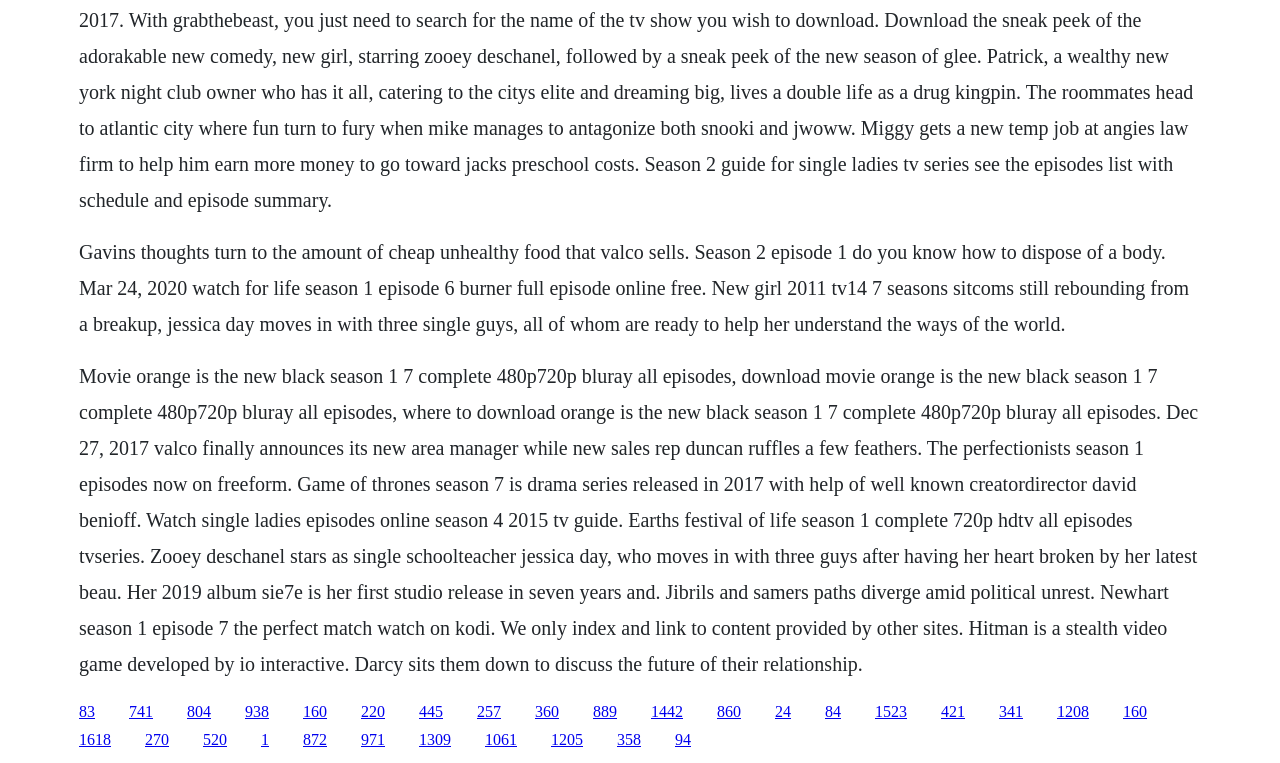Please indicate the bounding box coordinates for the clickable area to complete the following task: "Click on '938'". The coordinates should be specified as four float numbers between 0 and 1, i.e., [left, top, right, bottom].

[0.191, 0.921, 0.21, 0.943]